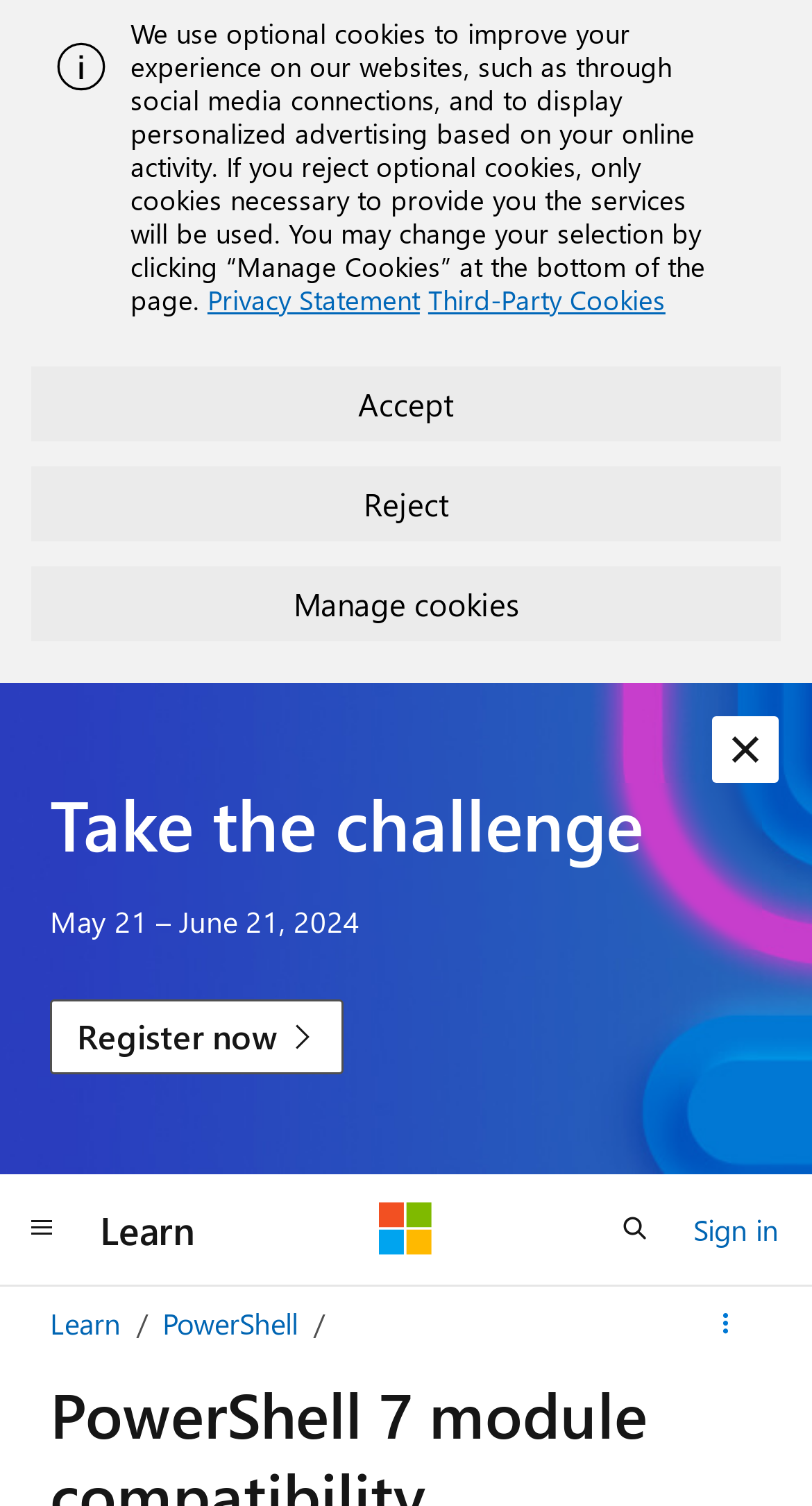Please identify the coordinates of the bounding box for the clickable region that will accomplish this instruction: "Sign in".

[0.854, 0.798, 0.959, 0.834]